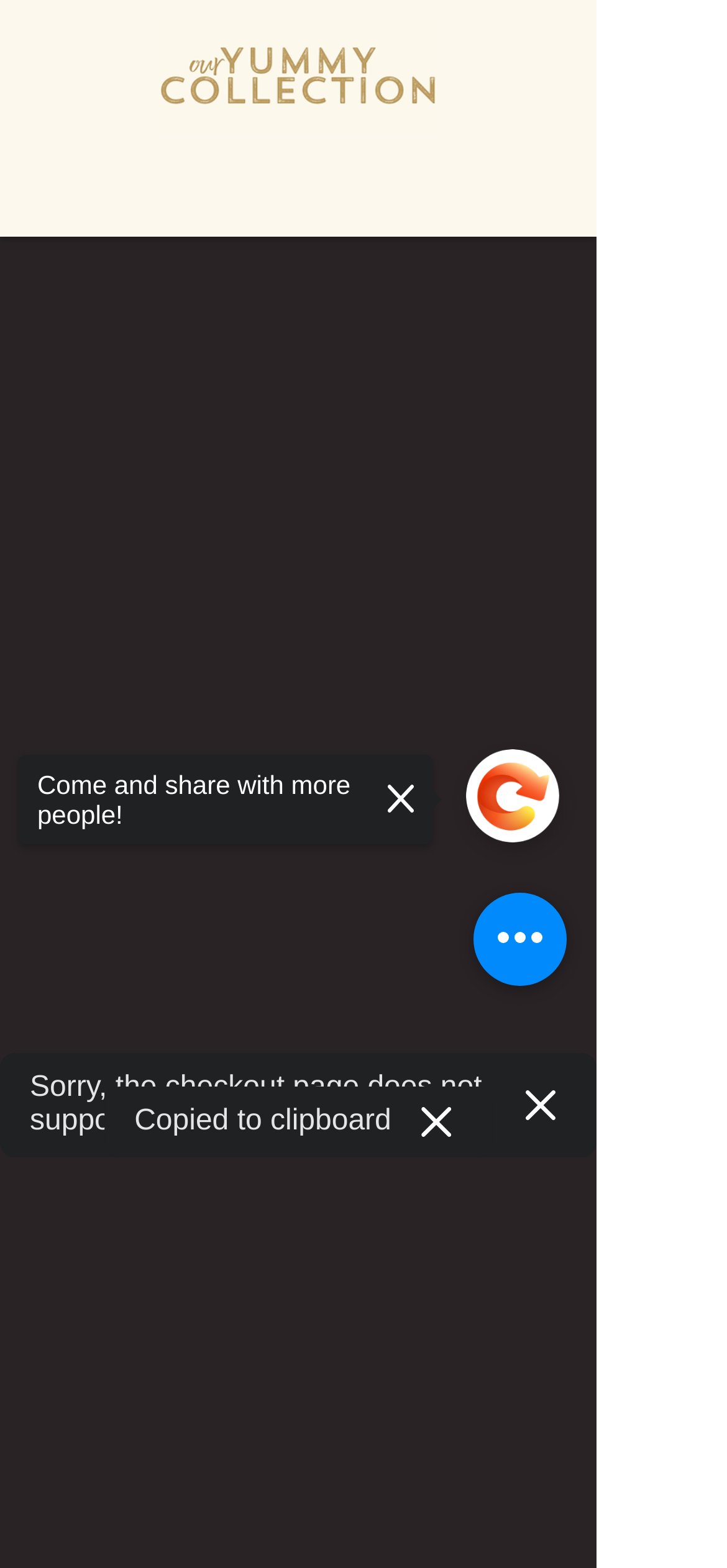How many images are on the homepage?
Give a one-word or short-phrase answer derived from the screenshot.

4